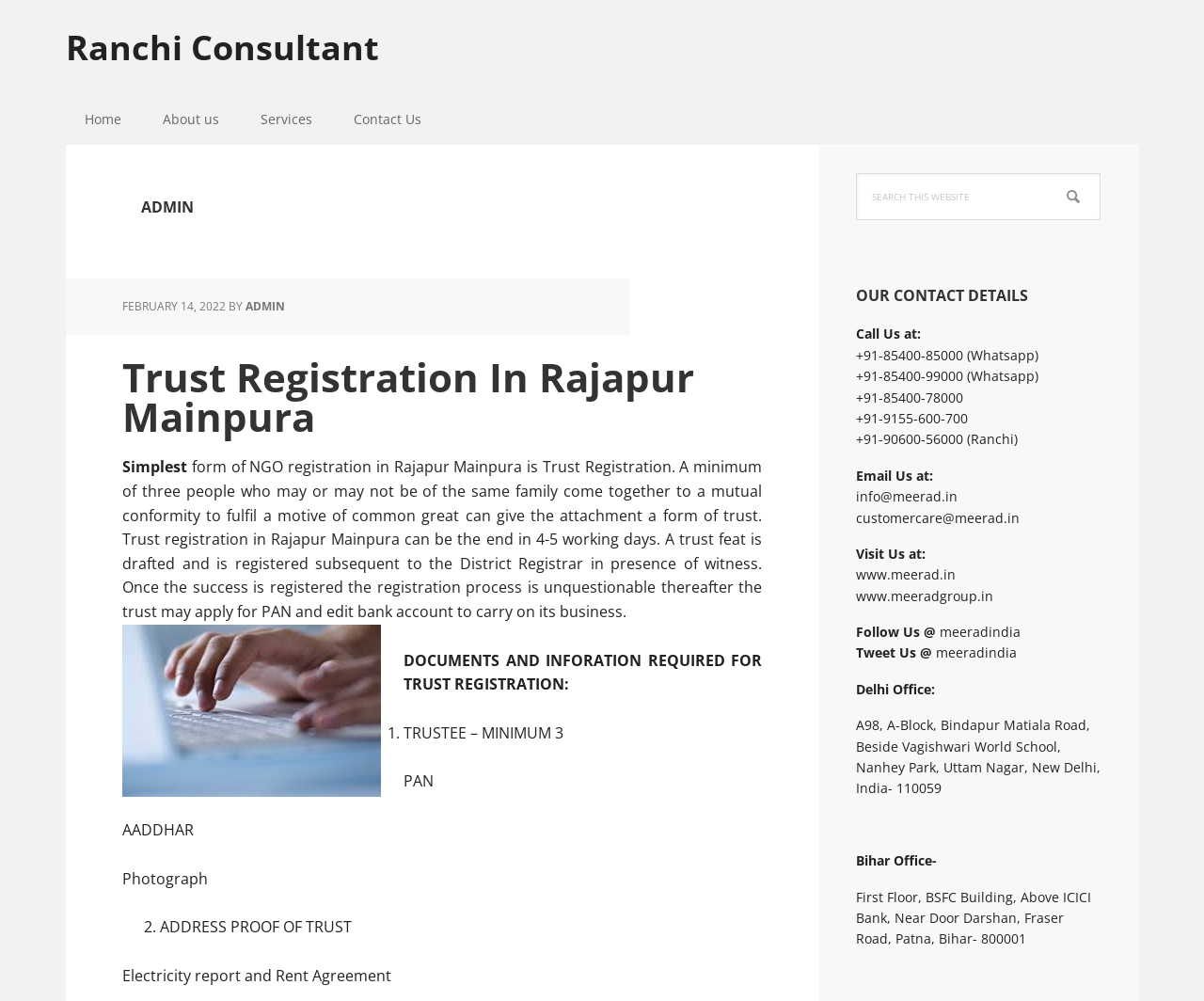Please identify the bounding box coordinates of the element's region that I should click in order to complete the following instruction: "Click on the Post Comment button". The bounding box coordinates consist of four float numbers between 0 and 1, i.e., [left, top, right, bottom].

None